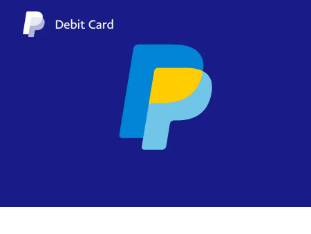Please give a one-word or short phrase response to the following question: 
What is the purpose of the PayPal Debit Card?

Manage money effectively